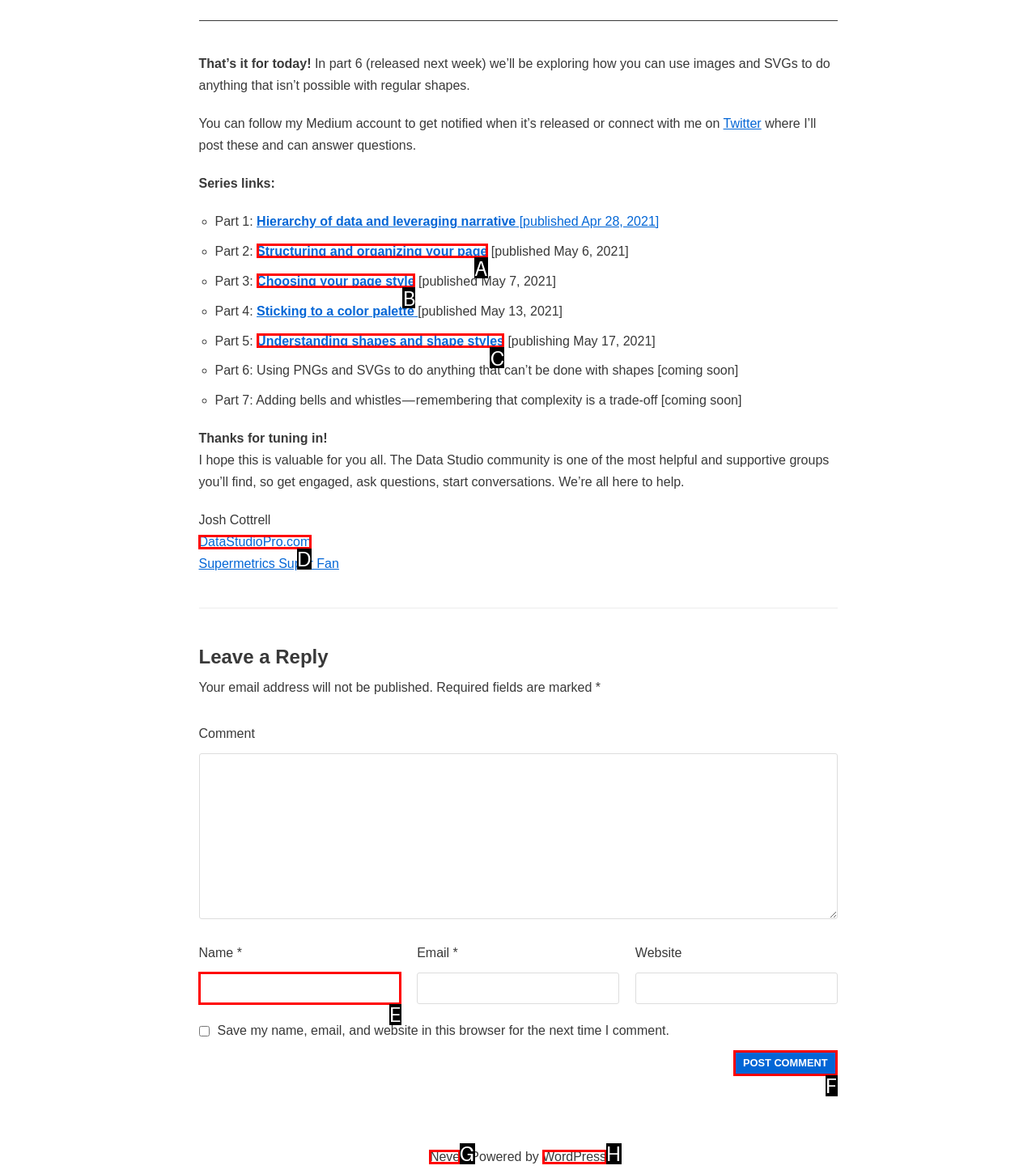Tell me the letter of the UI element I should click to accomplish the task: Post a comment based on the choices provided in the screenshot.

F